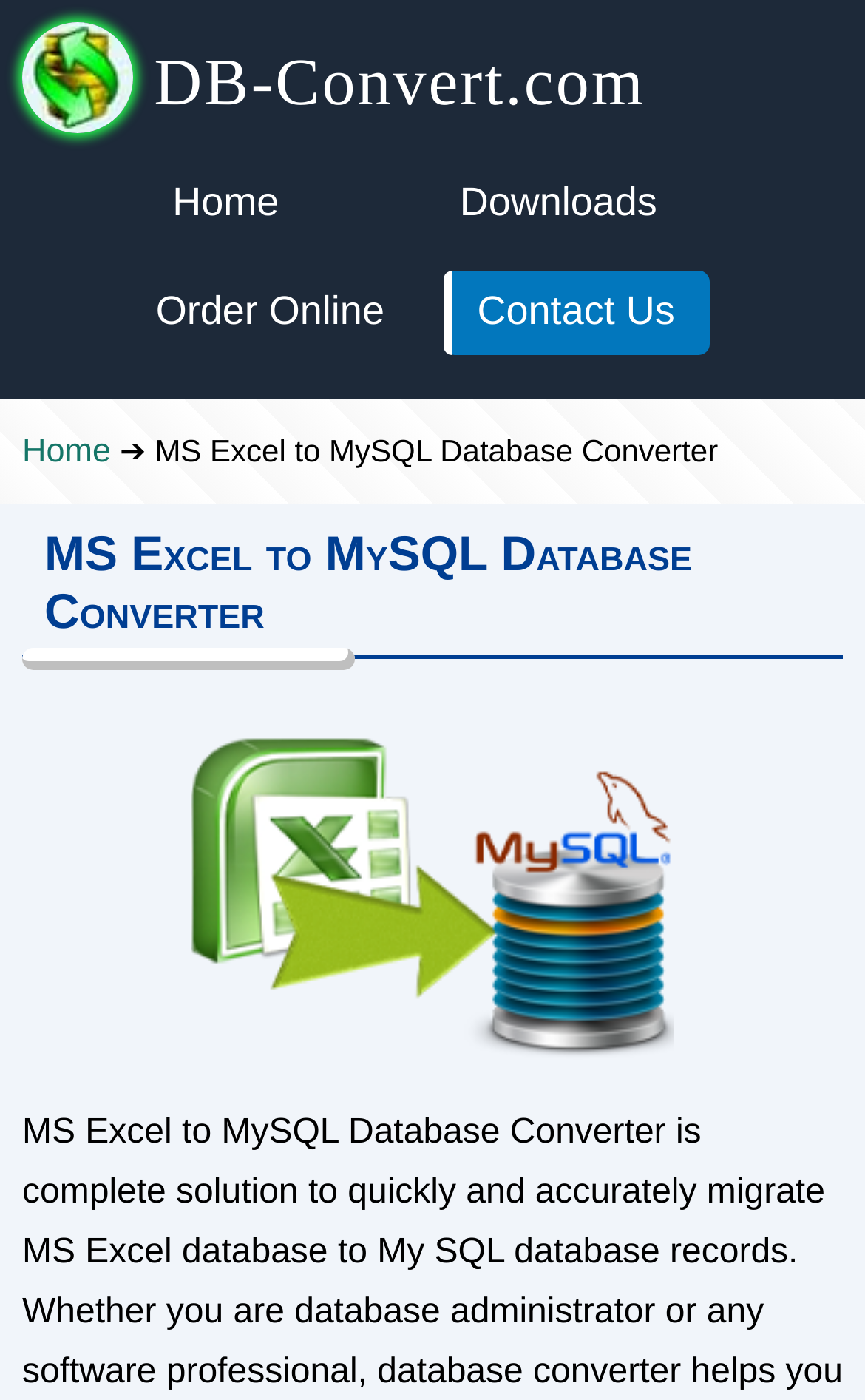How many navigation links are there?
Using the image as a reference, answer the question in detail.

There are five navigation links on the webpage, which are 'Home', 'Downloads', 'Order Online', 'Contact Us', and another 'Home' link at the bottom left corner. These links can be found by examining the bounding box coordinates and OCR text of each element.